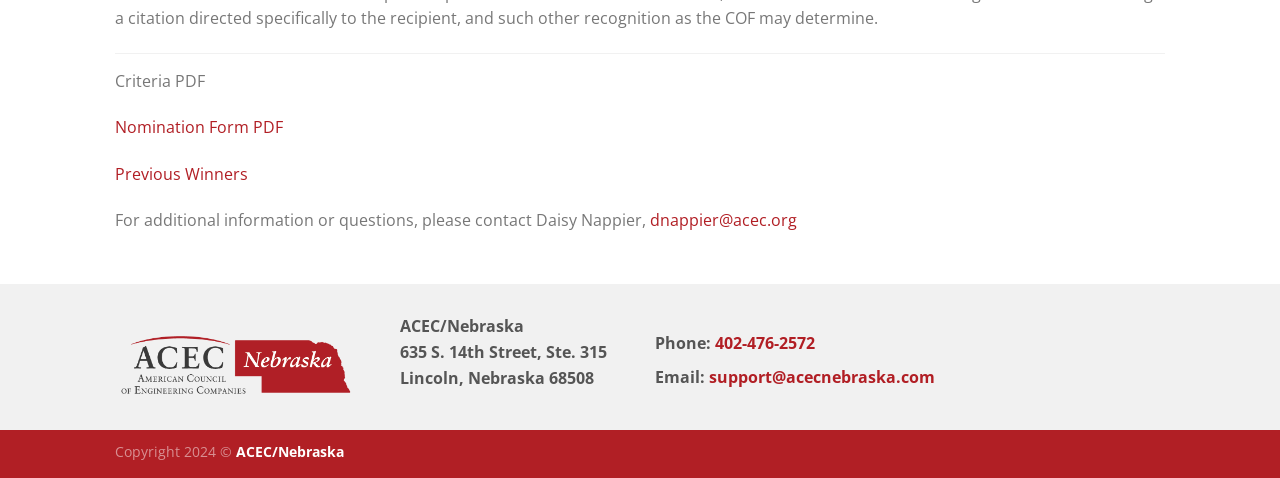Determine the bounding box for the described UI element: "402-476-2572".

[0.559, 0.695, 0.637, 0.741]